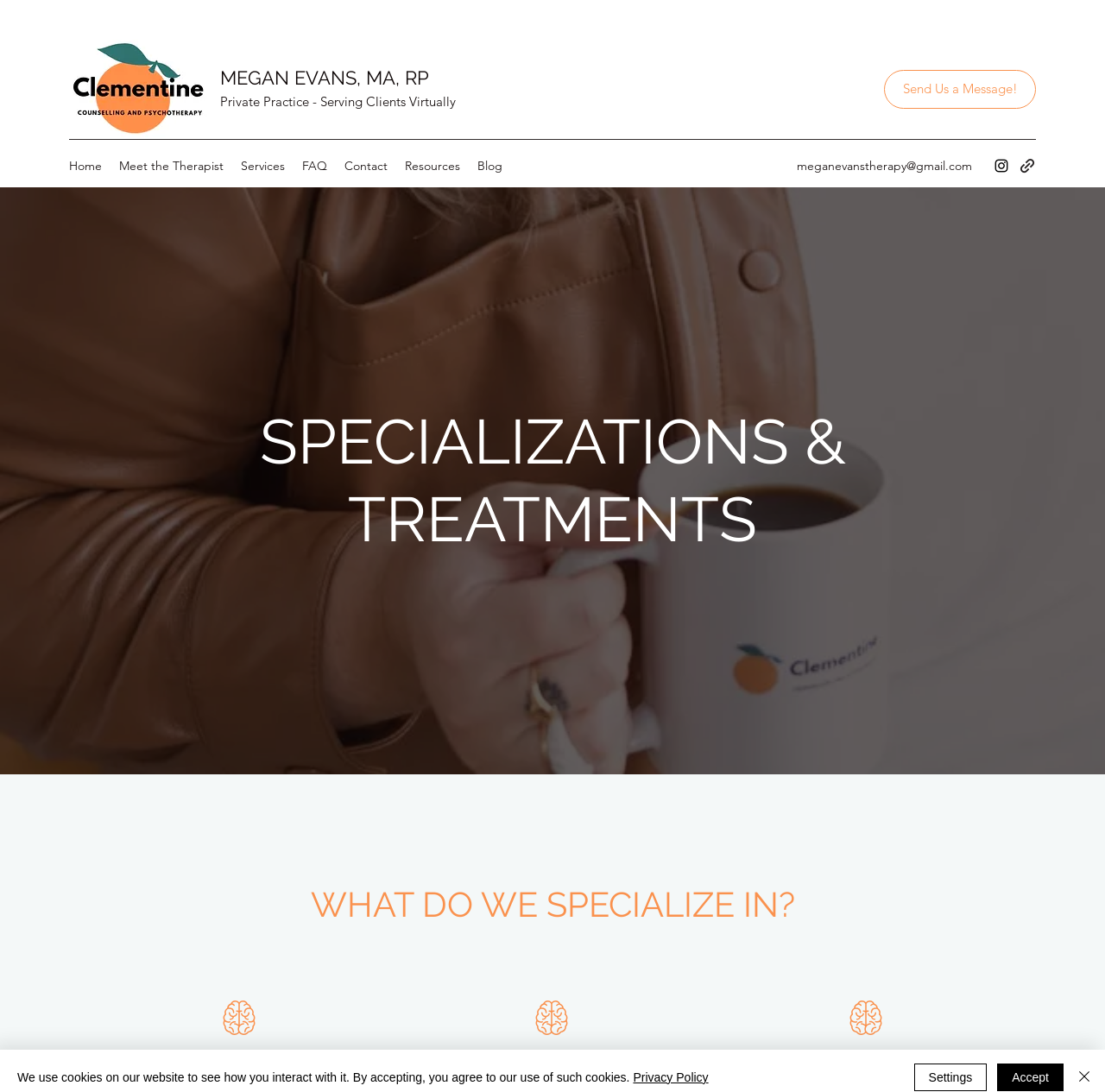Please examine the image and answer the question with a detailed explanation:
What is the main topic of the webpage?

The main topic of the webpage is EMDR (Eye movement Desensitization and Reprocessing) because it is mentioned in the meta description and the webpage appears to be a private practice website focused on therapy services.